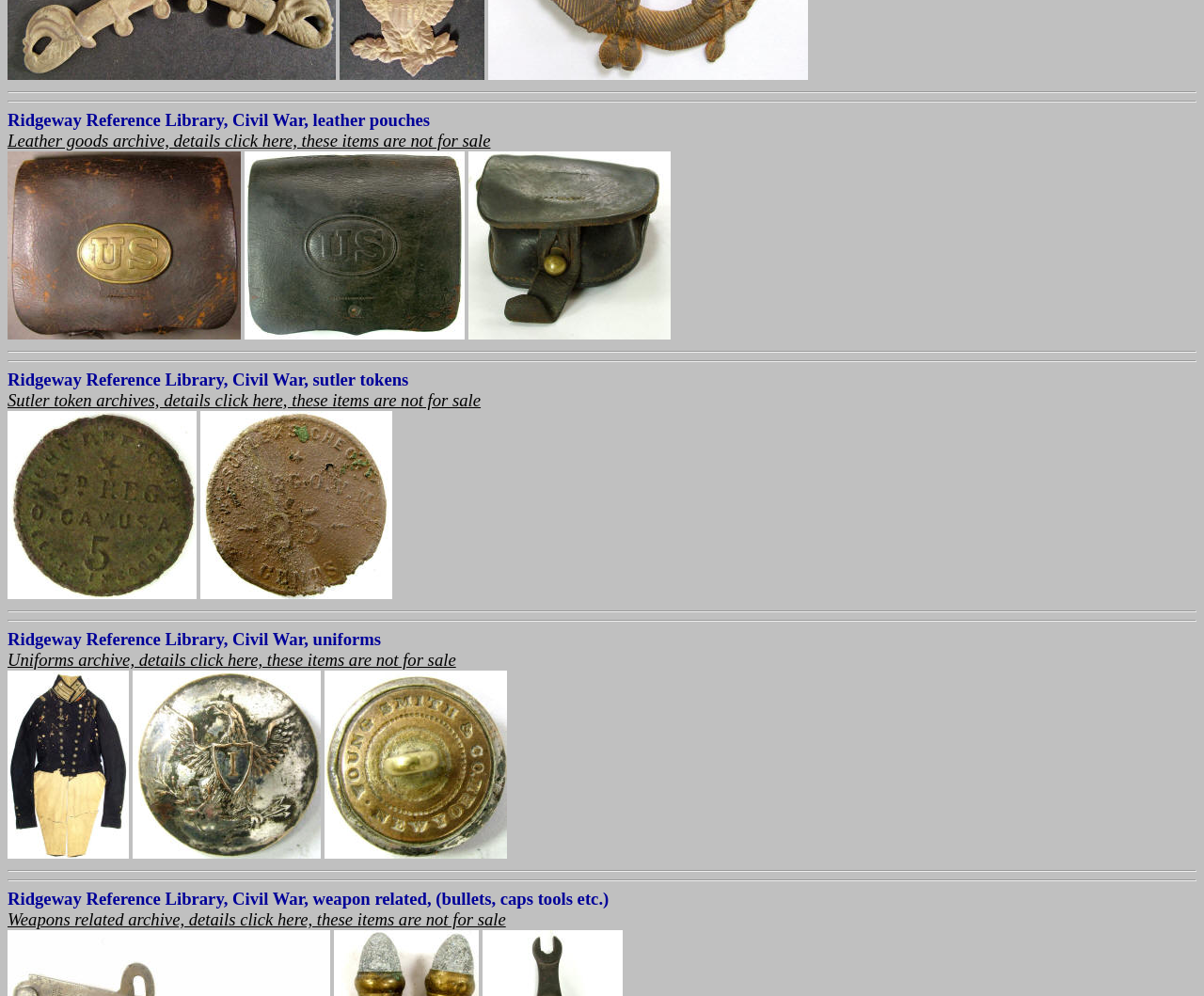Locate the bounding box coordinates of the element to click to perform the following action: 'Check the sutler tokens archive'. The coordinates should be given as four float values between 0 and 1, in the form of [left, top, right, bottom].

[0.006, 0.392, 0.399, 0.412]